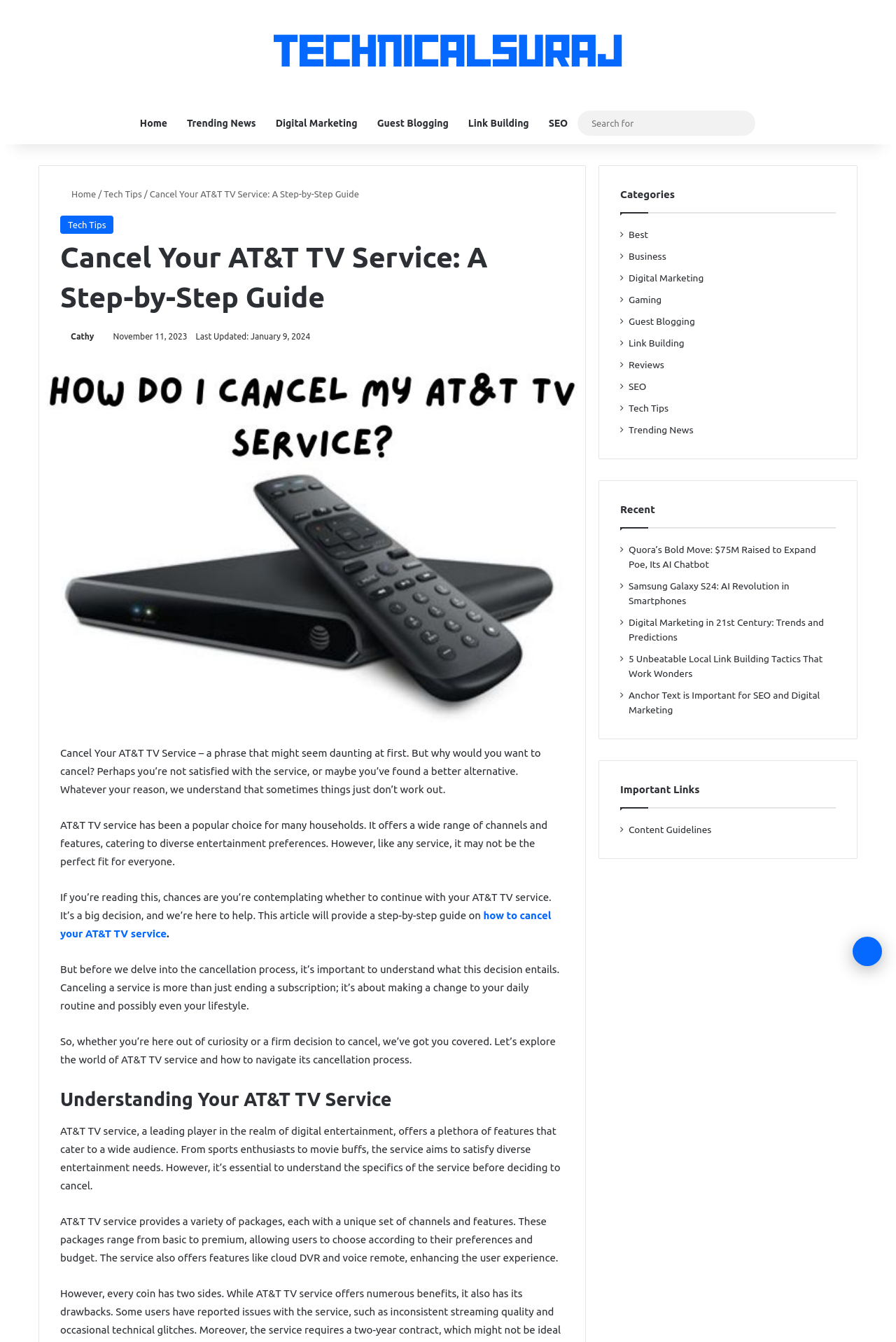Answer the following query concisely with a single word or phrase:
What is the category of the article?

Tech Tips